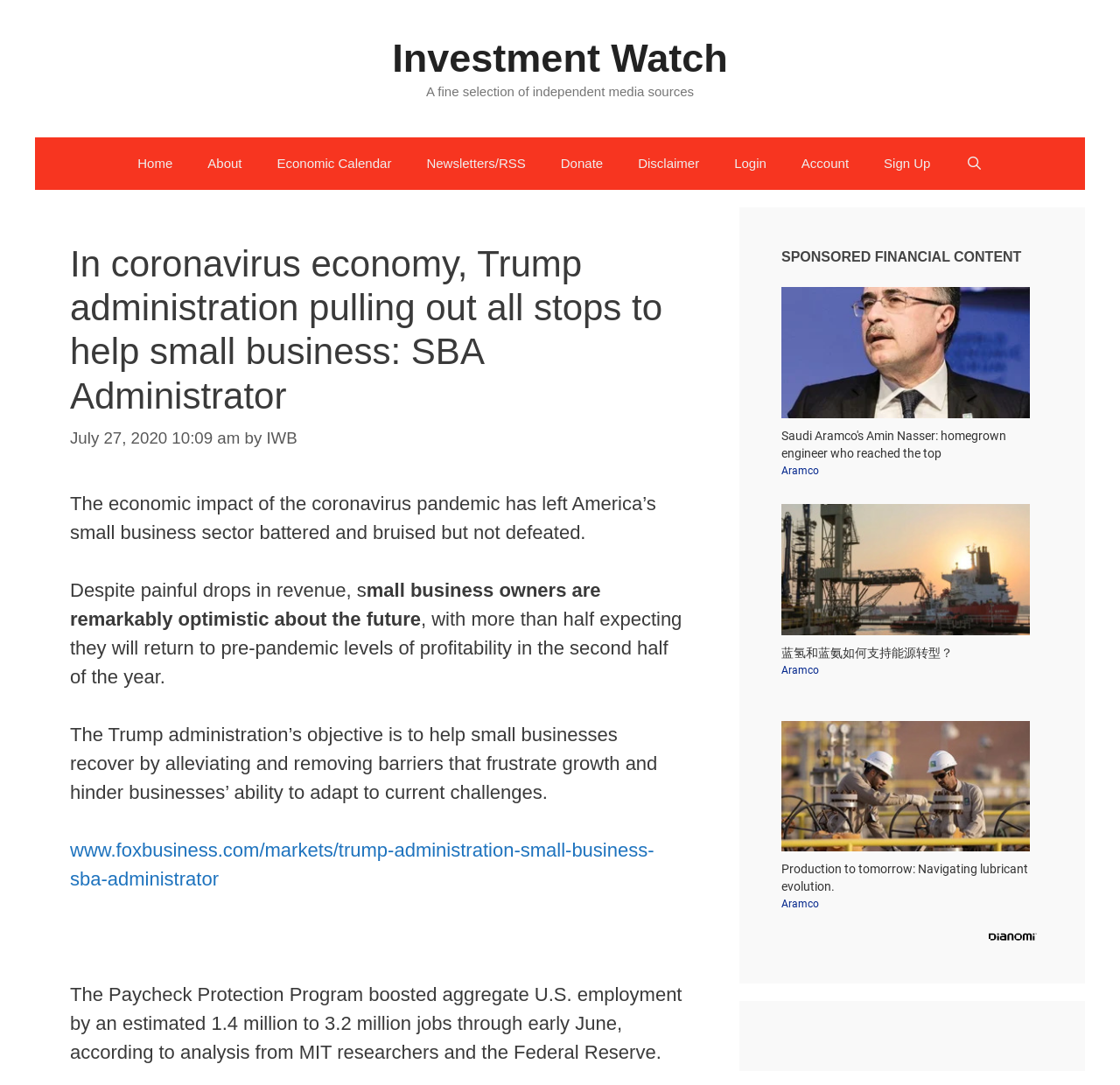What is the name of the organization mentioned in the article?
Please use the image to provide an in-depth answer to the question.

The article mentions the SBA Administrator, which refers to the Small Business Administration, a government agency that supports small businesses.